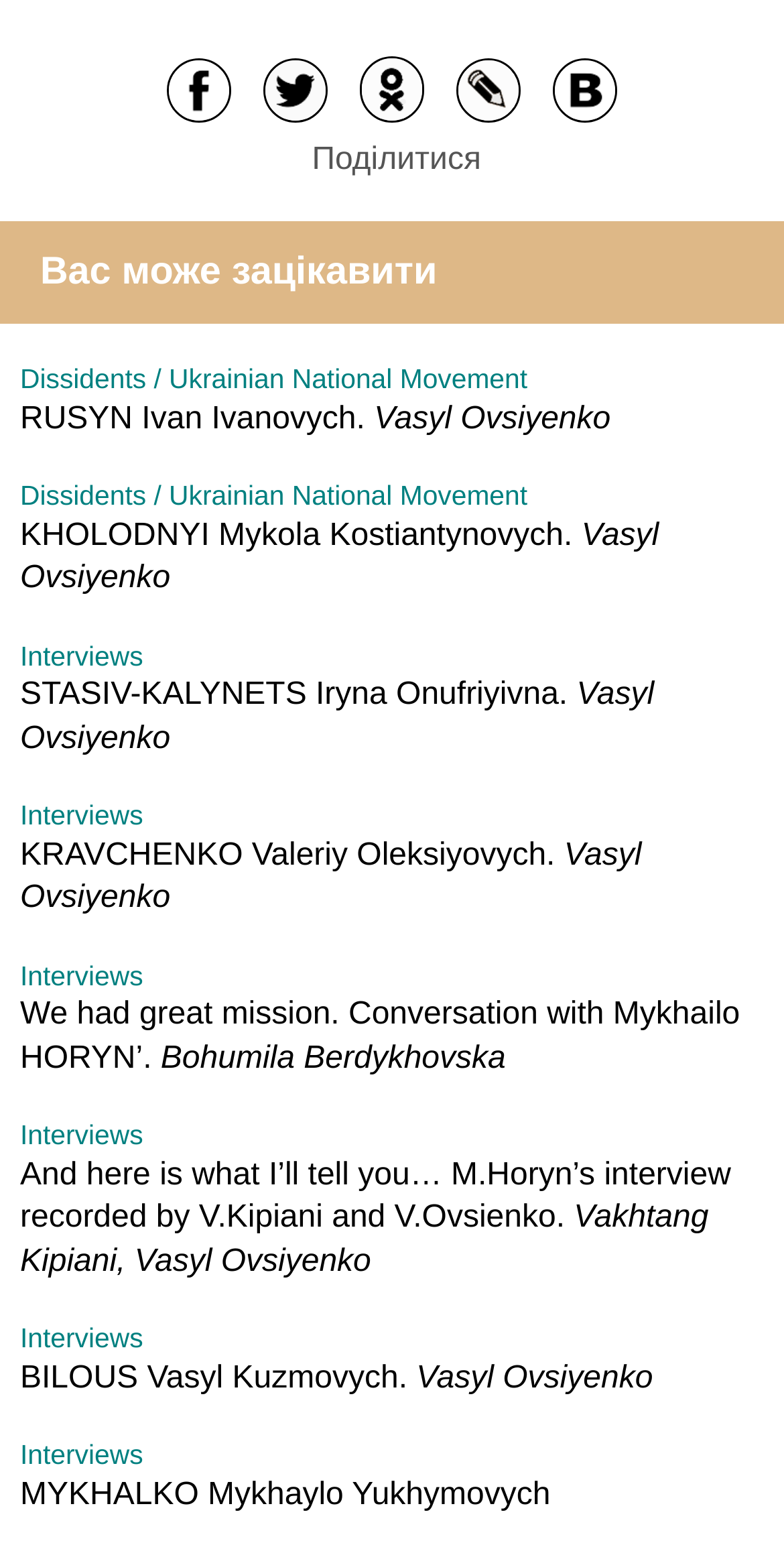Determine the bounding box coordinates of the clickable region to execute the instruction: "Read interview with STASIV-KALYNETS Iryna Onufriyivna". The coordinates should be four float numbers between 0 and 1, denoted as [left, top, right, bottom].

[0.026, 0.436, 0.974, 0.492]